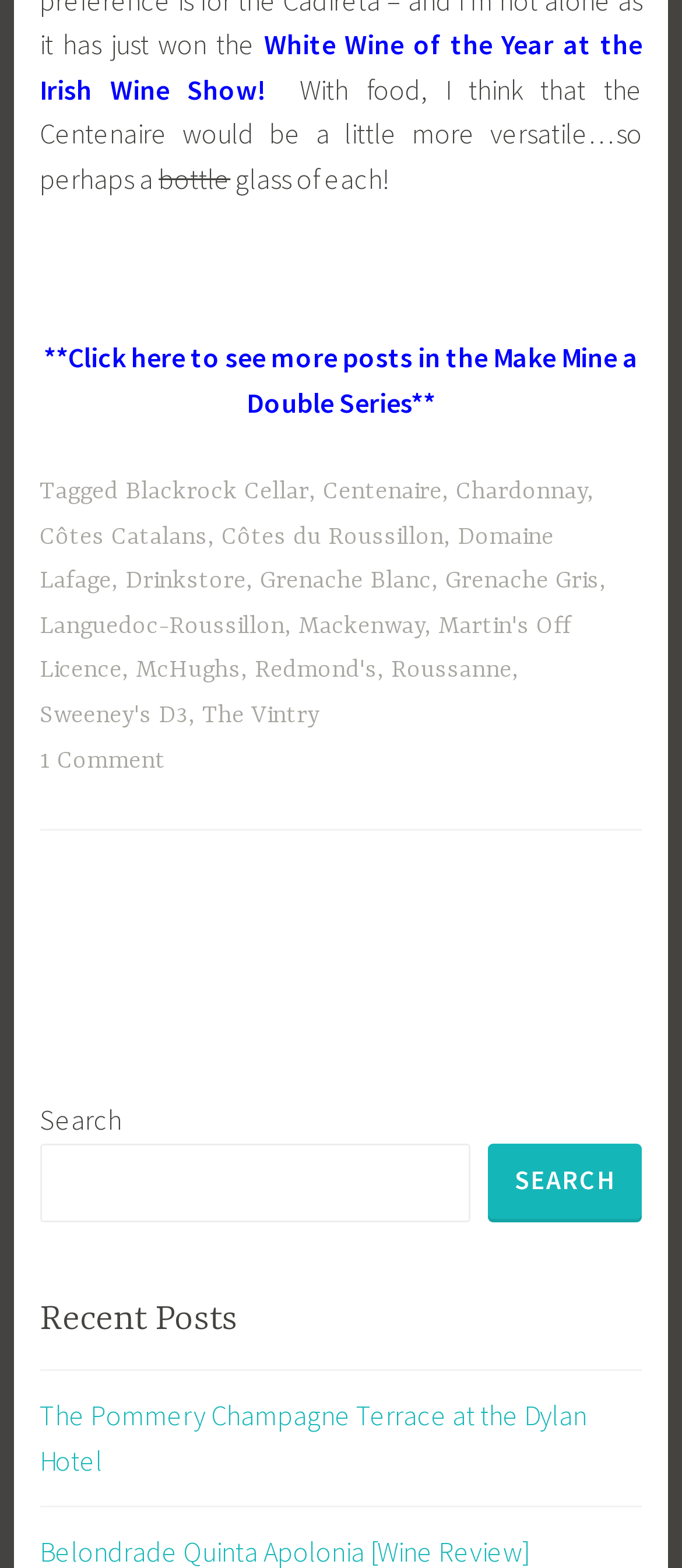Give a one-word or phrase response to the following question: What is the title of the recent post?

The Pommery Champagne Terrace at the Dylan Hotel